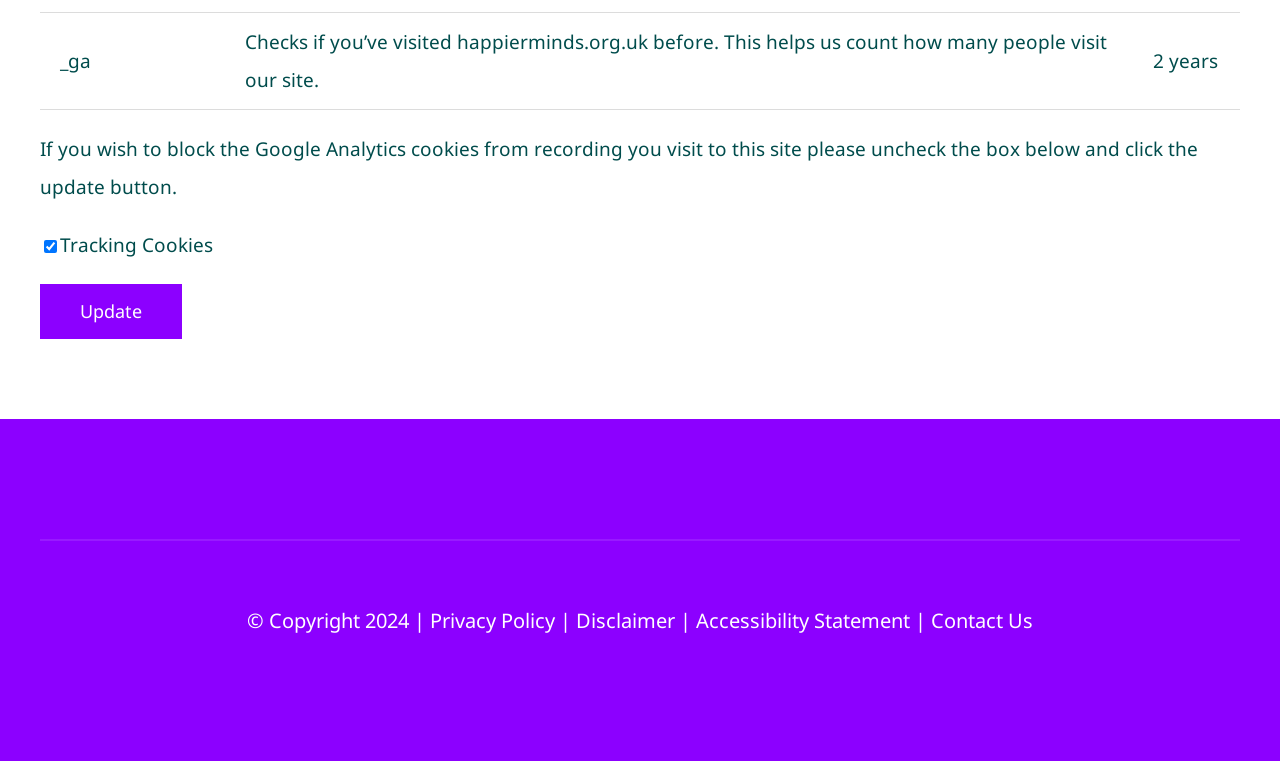What is the description of the Google Analytics cookie?
Please answer the question with a detailed response using the information from the screenshot.

The description of the Google Analytics cookie is provided in the grid cell element, which explains that it checks if the user has visited the happierminds.org.uk website before, helping to count the number of visitors to the site.